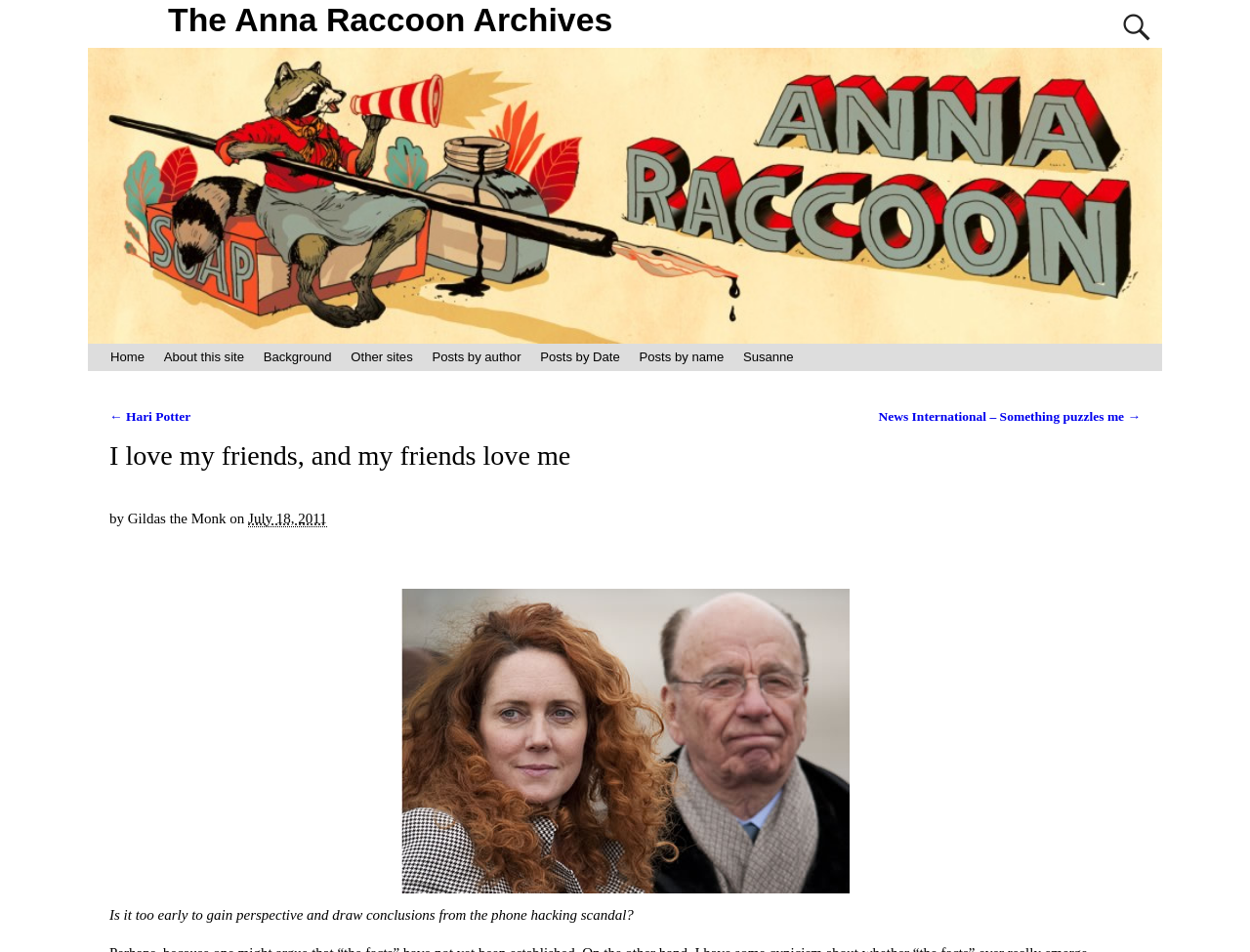Please identify the bounding box coordinates of the element I should click to complete this instruction: 'view previous post'. The coordinates should be given as four float numbers between 0 and 1, like this: [left, top, right, bottom].

[0.088, 0.43, 0.153, 0.445]